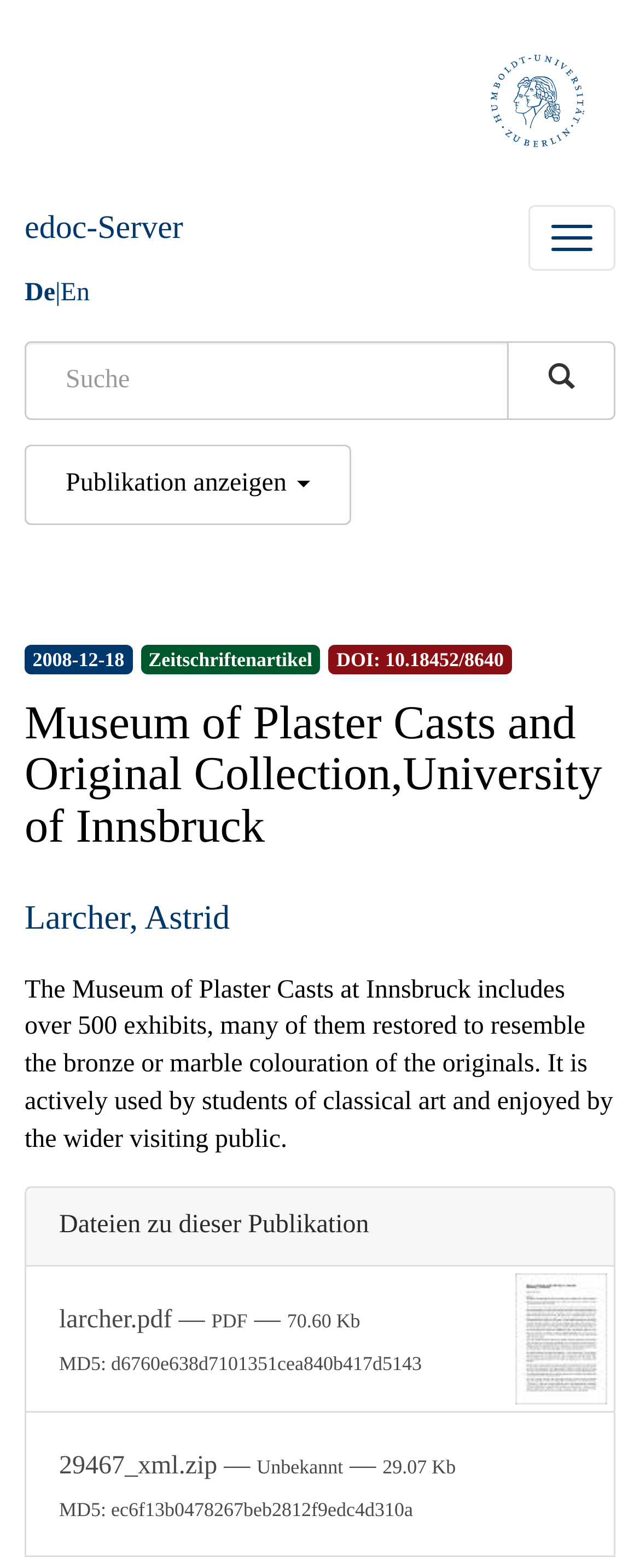What is the language of the webpage?
Give a single word or phrase as your answer by examining the image.

German and English